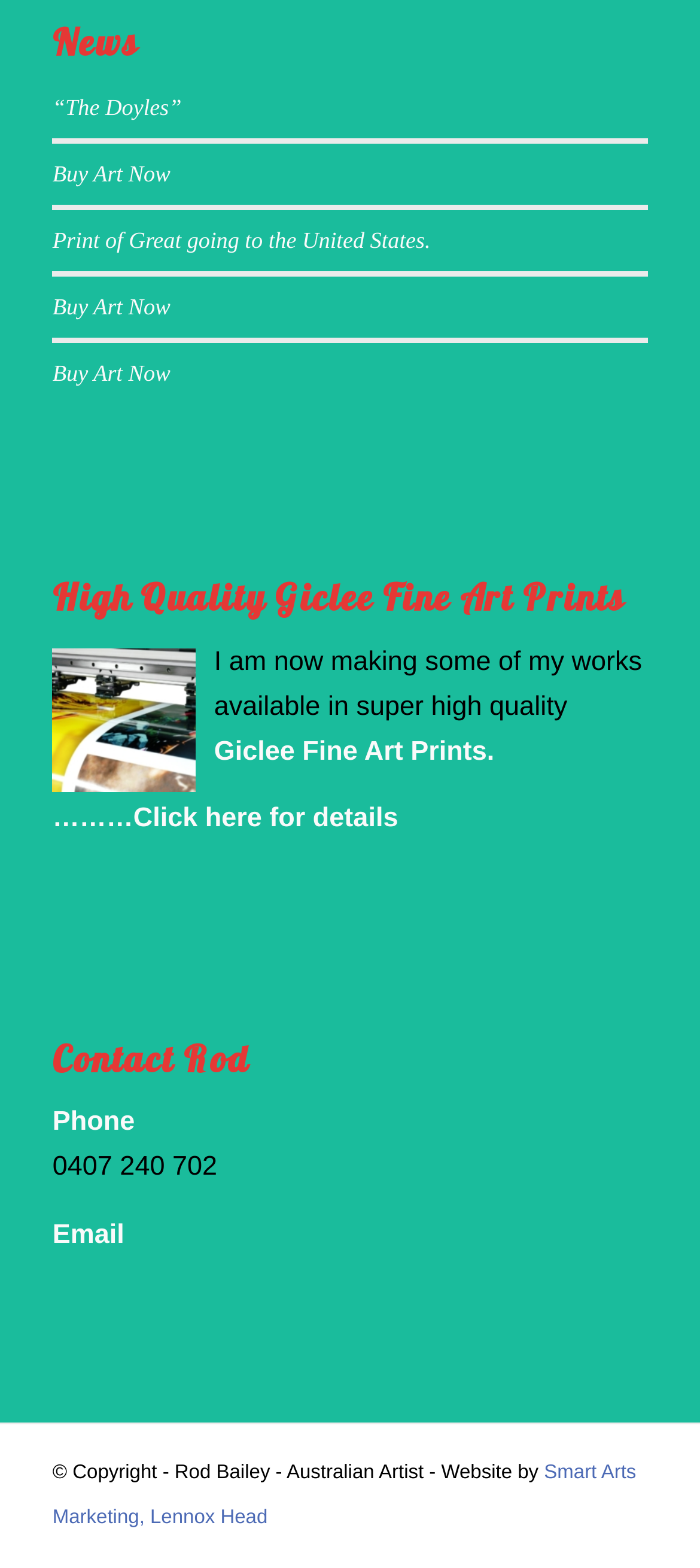Identify the bounding box coordinates of the region I need to click to complete this instruction: "Contact Rod via email".

[0.075, 0.777, 0.178, 0.797]